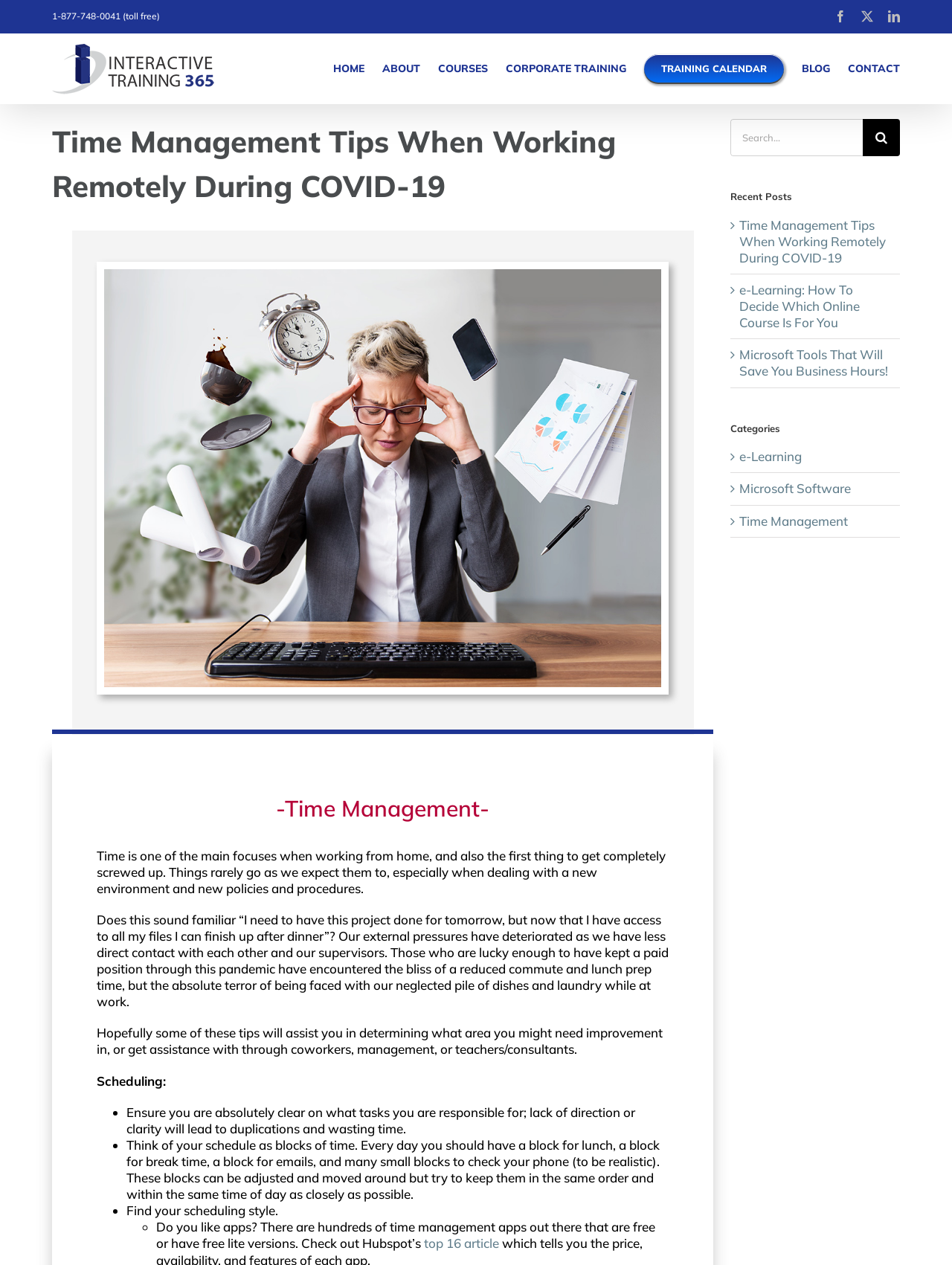What type of training is mentioned on the webpage?
With the help of the image, please provide a detailed response to the question.

The webpage mentions Interactive Training 365, which is a type of training that provides webinars and courses on various topics, including time management. The webpage also provides a link to take an Interactive Training 365 webinar on time management.